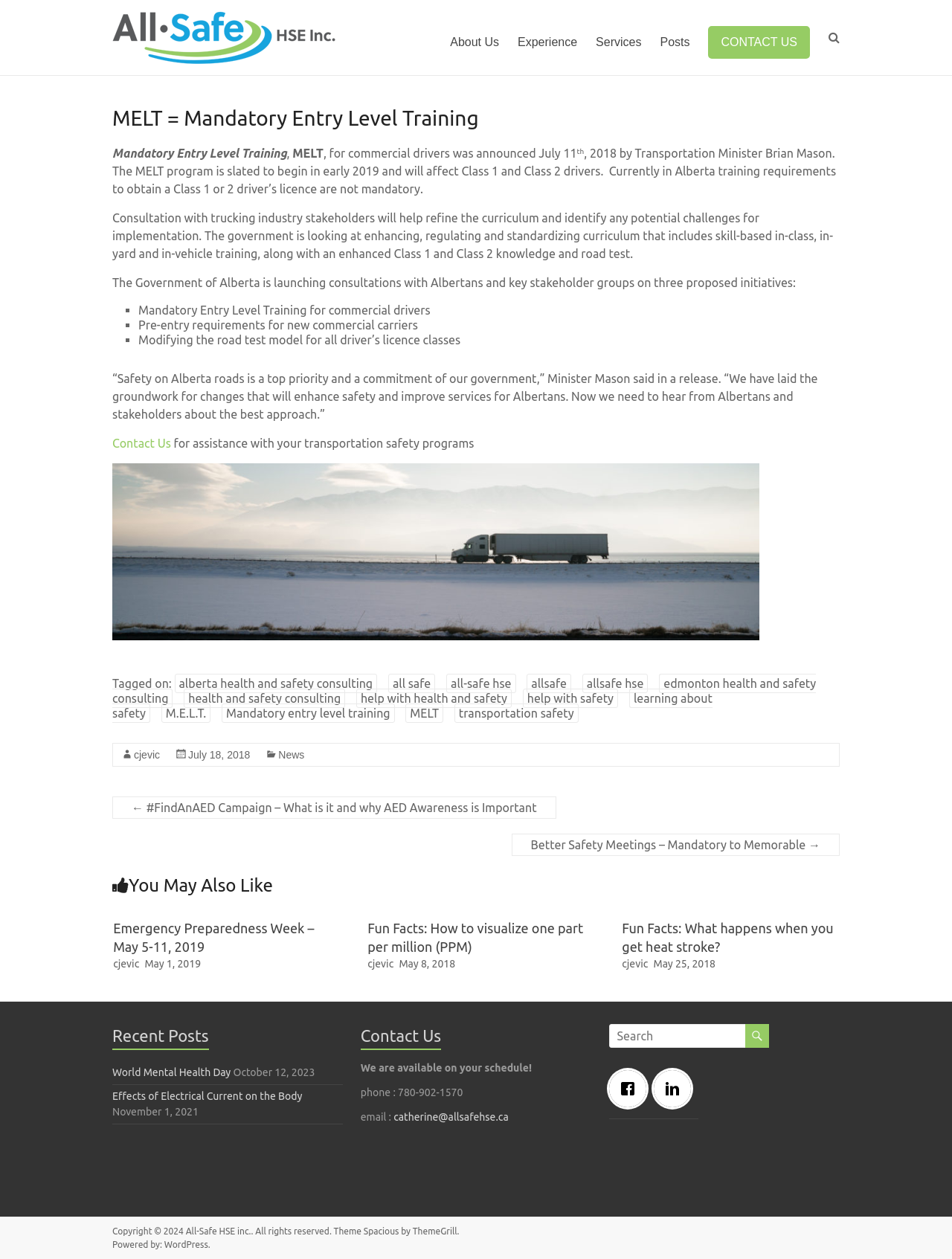What is the name of the company?
Please provide a full and detailed response to the question.

The company name can be found in the top-left corner of the webpage, where it is written as 'MELT = Mandatory Entry Level Training – All-Safe HSE inc.' and also as a link with the text 'All-Safe HSE inc.'.